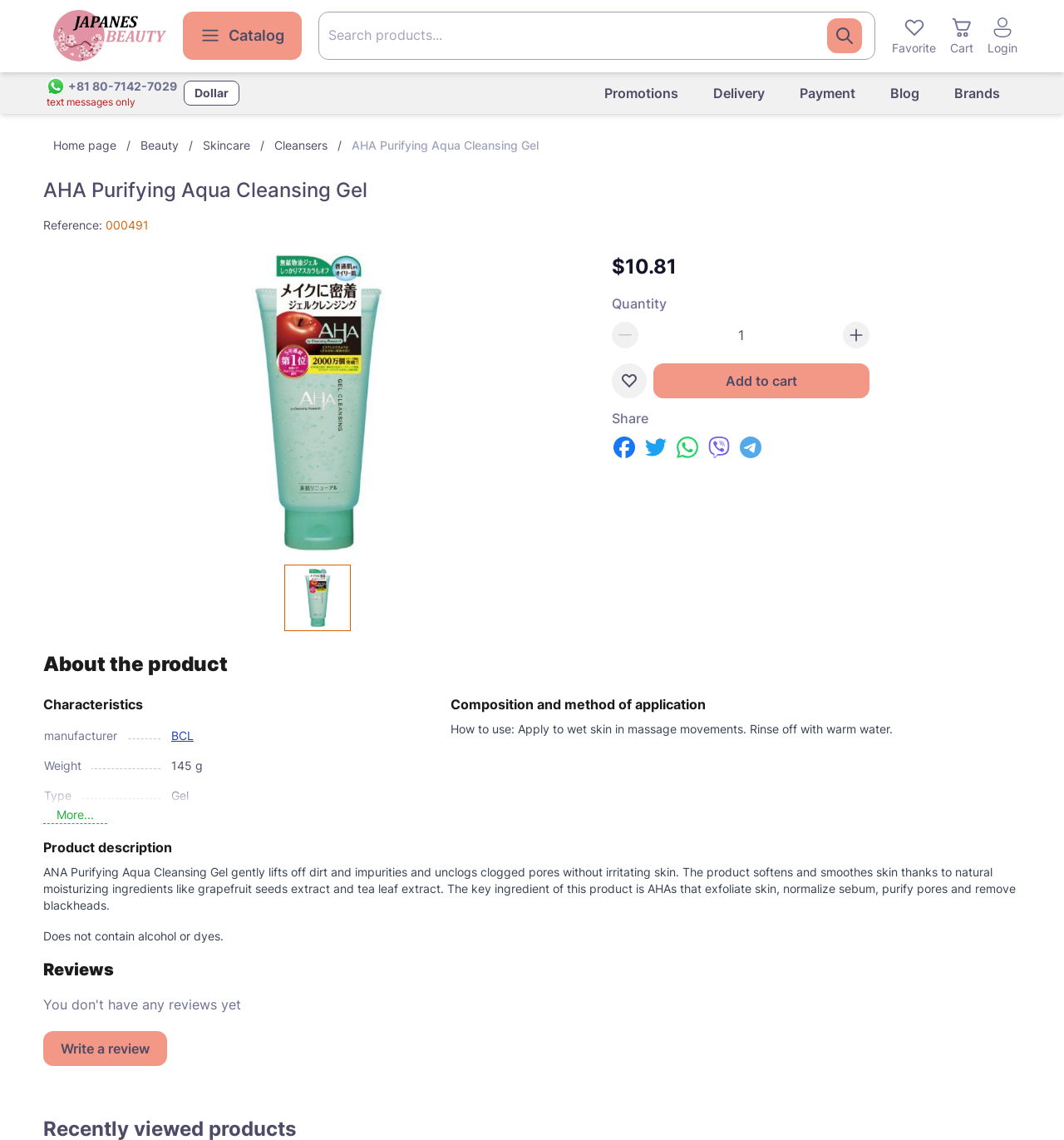What is the purpose of the product?
Answer the question with a detailed and thorough explanation.

The product purpose can be found in the table element under the 'Characteristics' heading, in the row with the 'Purpose/Concern' column header and 'Cleansing' as the gridcell value.